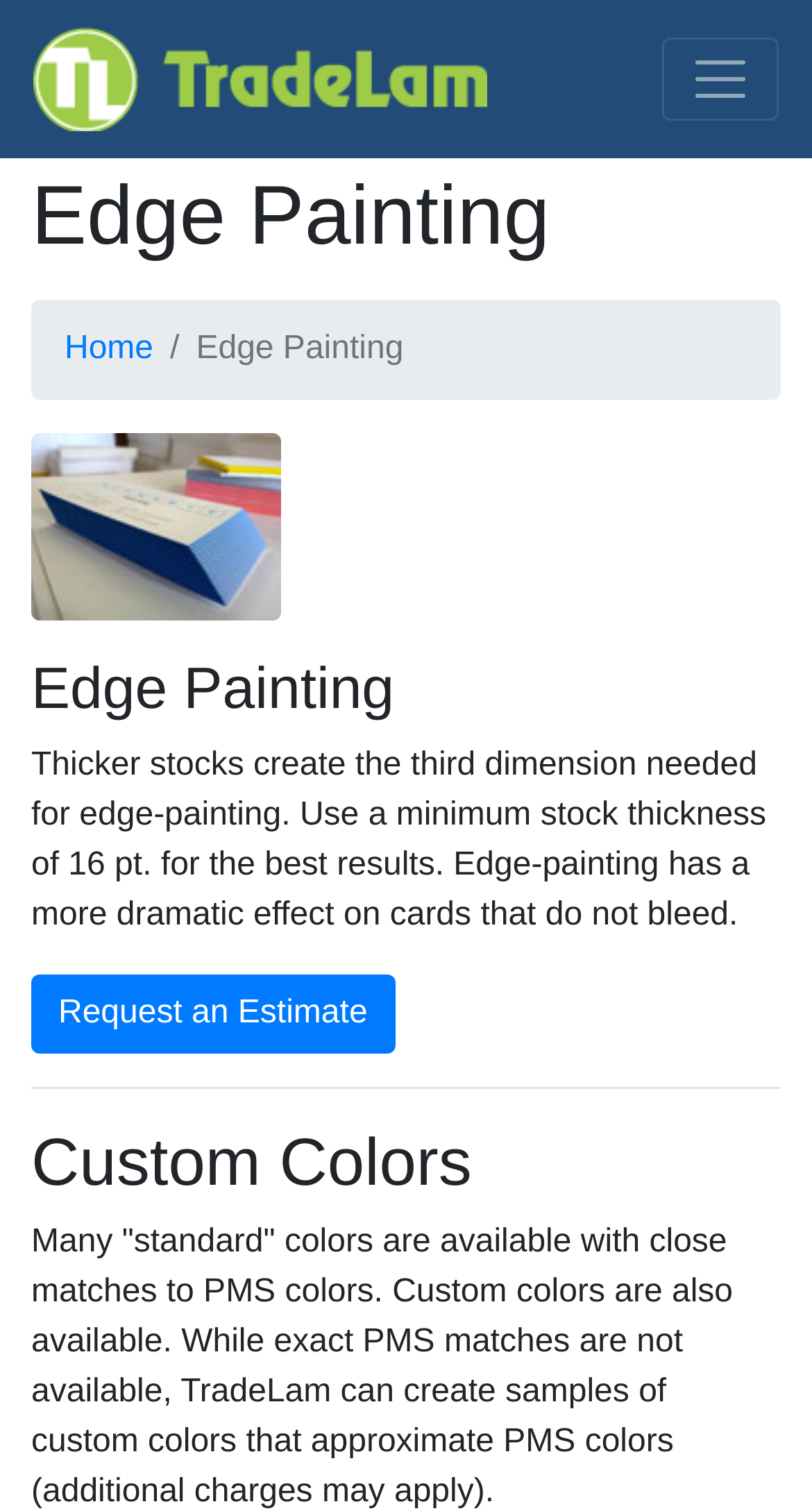What is the effect of edge-painting on cards that do not bleed?
Using the visual information, reply with a single word or short phrase.

More dramatic